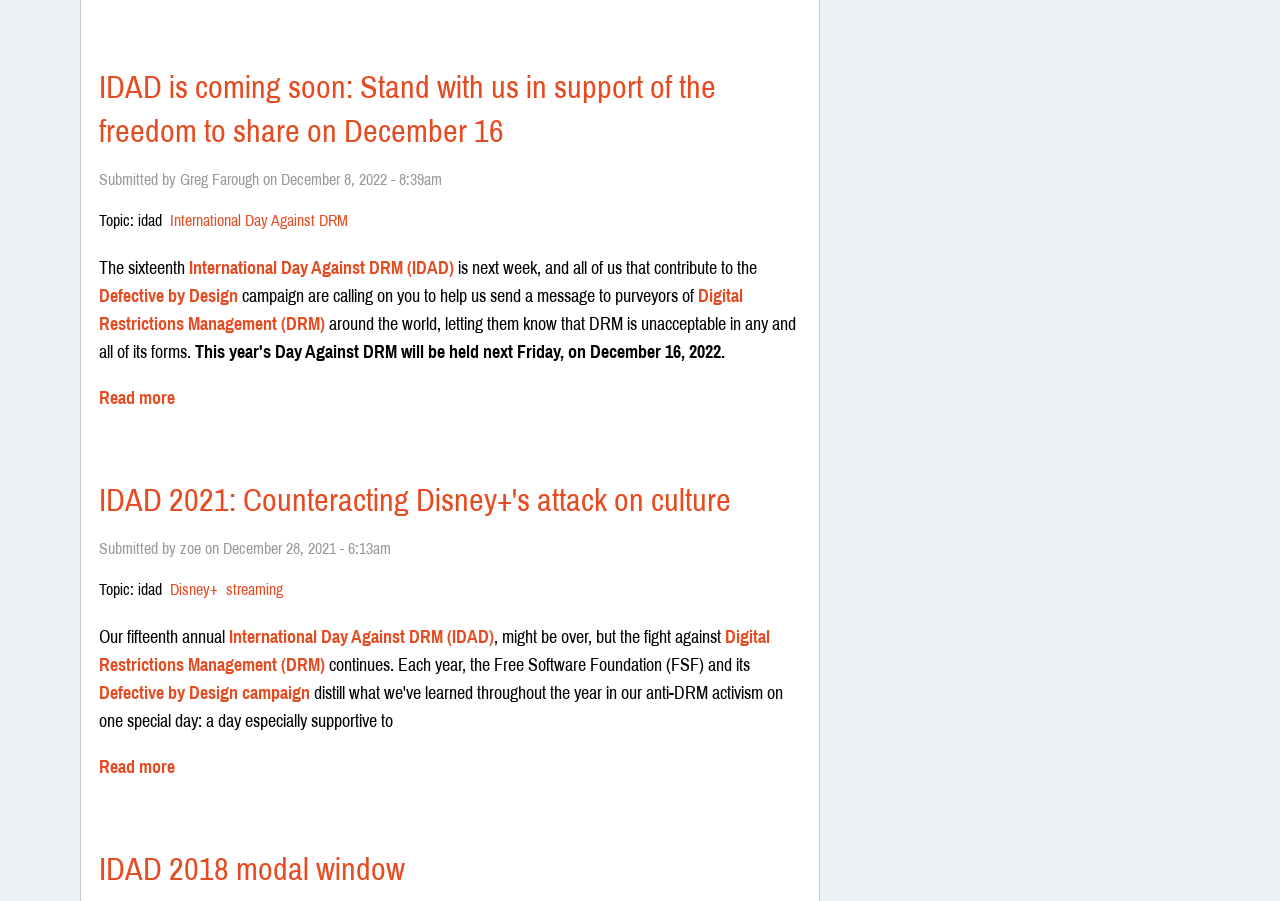What is the target of the IDAD 2021 campaign?
Kindly give a detailed and elaborate answer to the question.

I determined the target of the IDAD 2021 campaign by reading the heading of the second article, which says 'IDAD 2021: Counteracting Disney+'s attack on culture'. This suggests that the target of the IDAD 2021 campaign is Disney+.